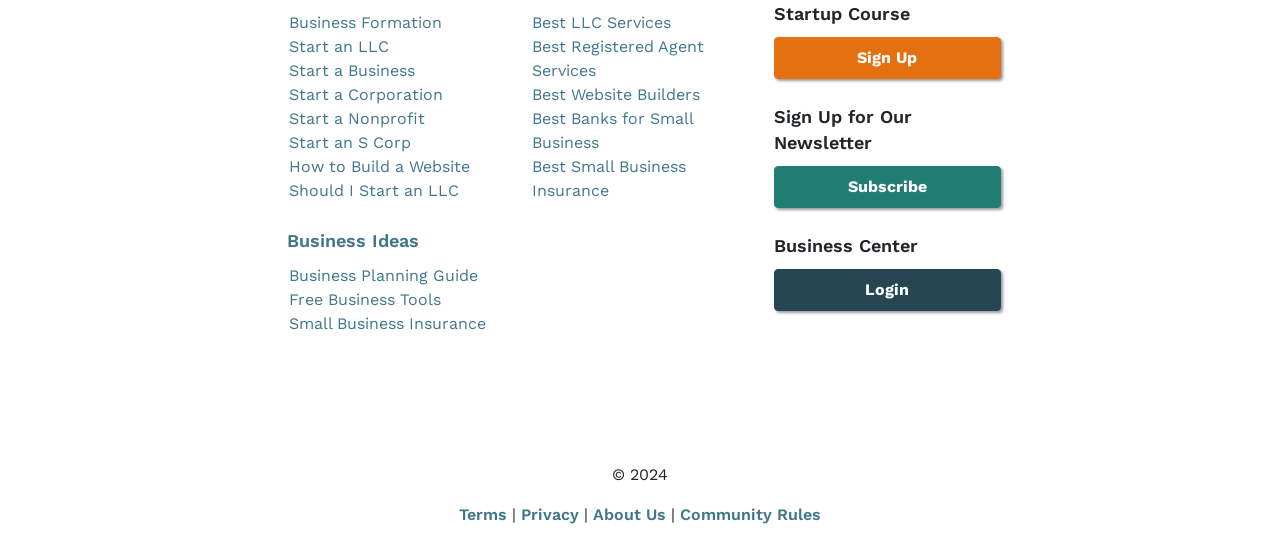Provide the bounding box coordinates of the HTML element described as: "Free Business Tools". The bounding box coordinates should be four float numbers between 0 and 1, i.e., [left, top, right, bottom].

[0.226, 0.526, 0.345, 0.561]